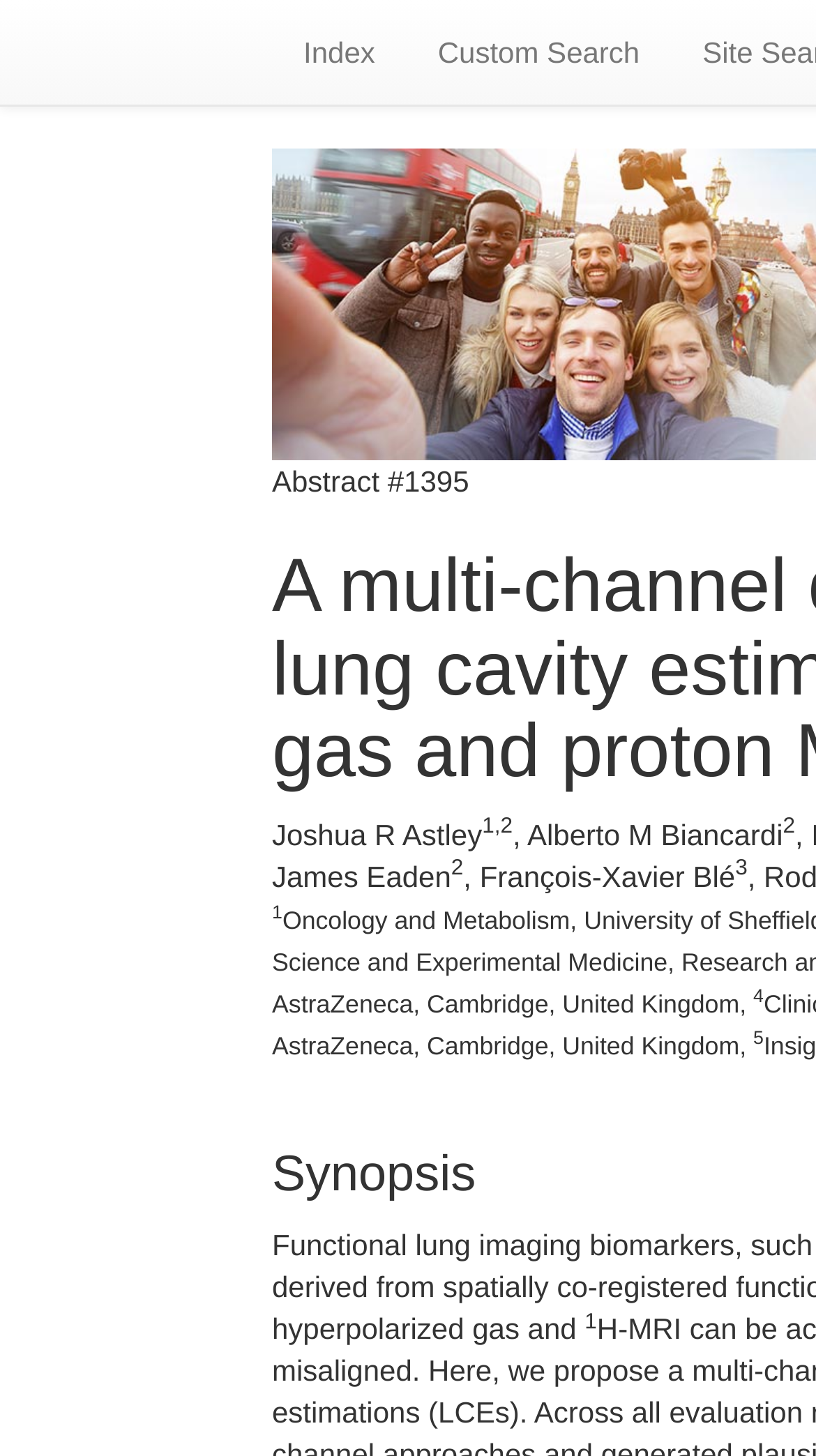Give a one-word or short phrase answer to this question: 
Is the webpage focused?

True